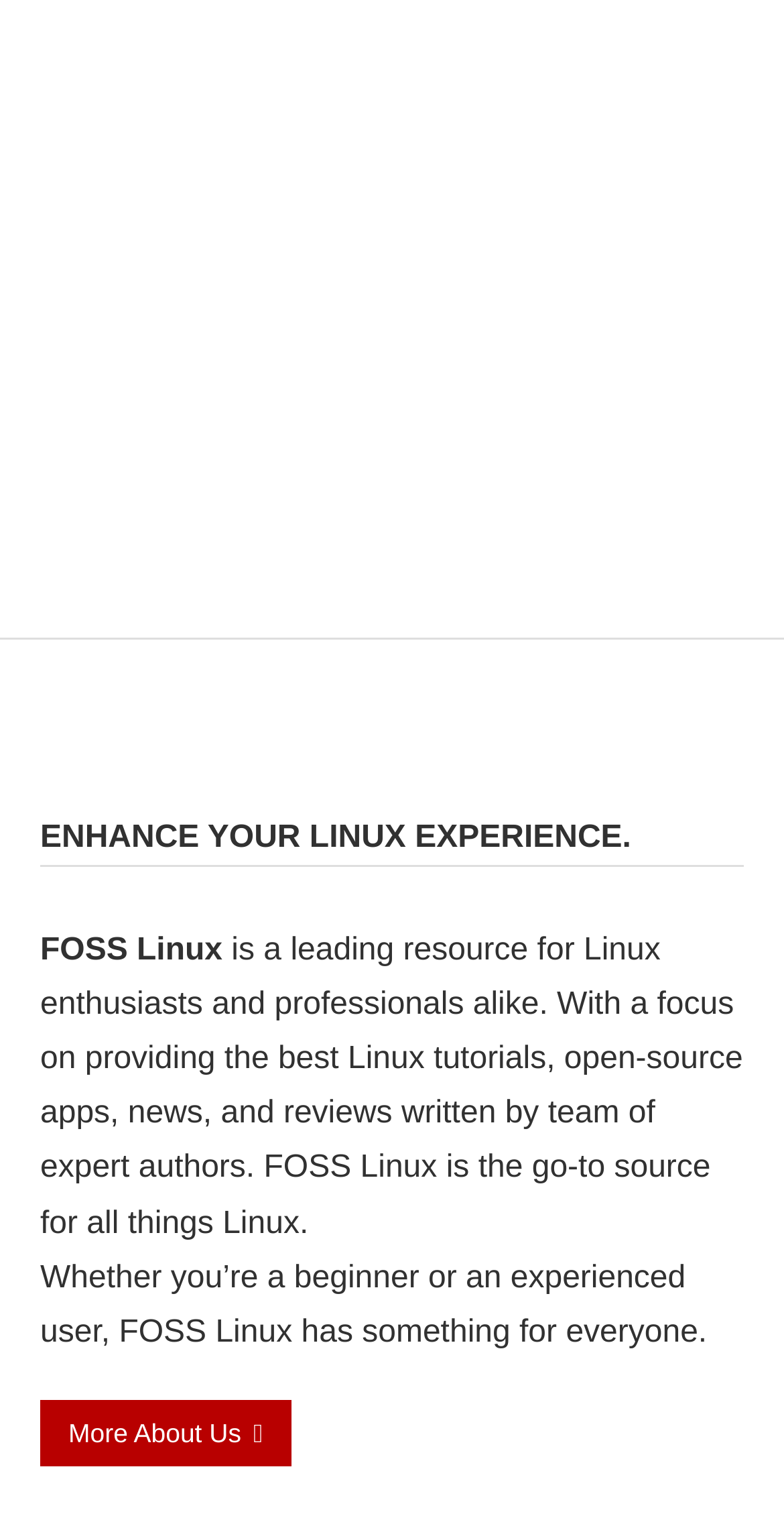Specify the bounding box coordinates of the area to click in order to execute this command: 'read about FOSS Linux'. The coordinates should consist of four float numbers ranging from 0 to 1, and should be formatted as [left, top, right, bottom].

[0.051, 0.621, 0.948, 0.823]